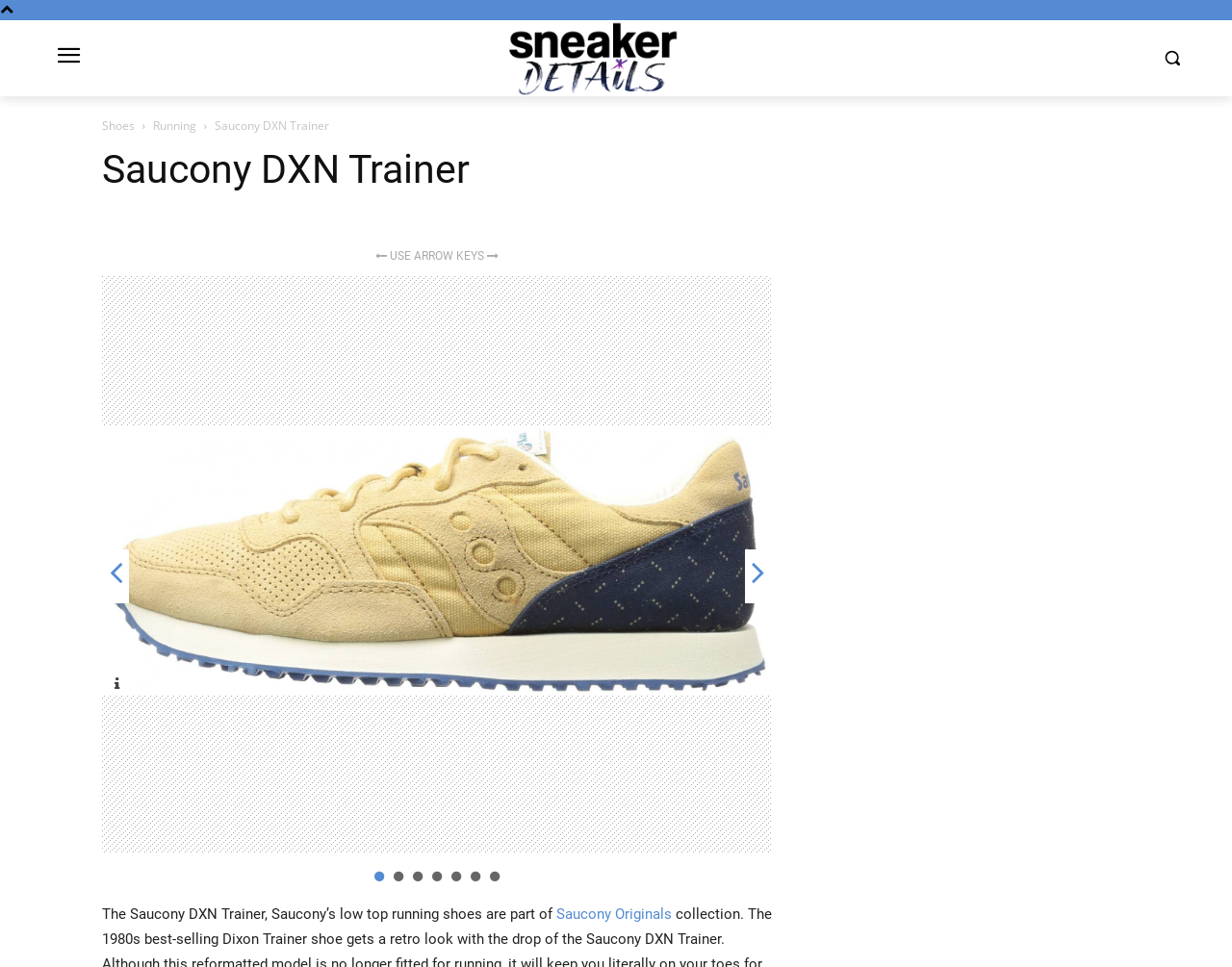What is the name of the specific shoe model being reviewed?
Based on the content of the image, thoroughly explain and answer the question.

I determined the answer by looking at the text 'Saucony DXN Trainer' which appears multiple times on the webpage, indicating that the webpage is specifically reviewing the DXN Trainer model.